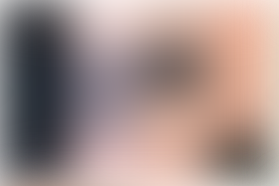Generate an in-depth description of the image.

This image is titled "IMG_3803" and is part of a gallery showcasing a collection of photographs. It appears to be located within a segment titled "Gallery Highlights." The layout includes various other images linked for viewing, suggesting an organized showcase of visual content, possibly for a personal or artistic portfolio. The surrounding elements indicate that users may navigate to other images within the collection, reflecting a structured and engaging visual experience.